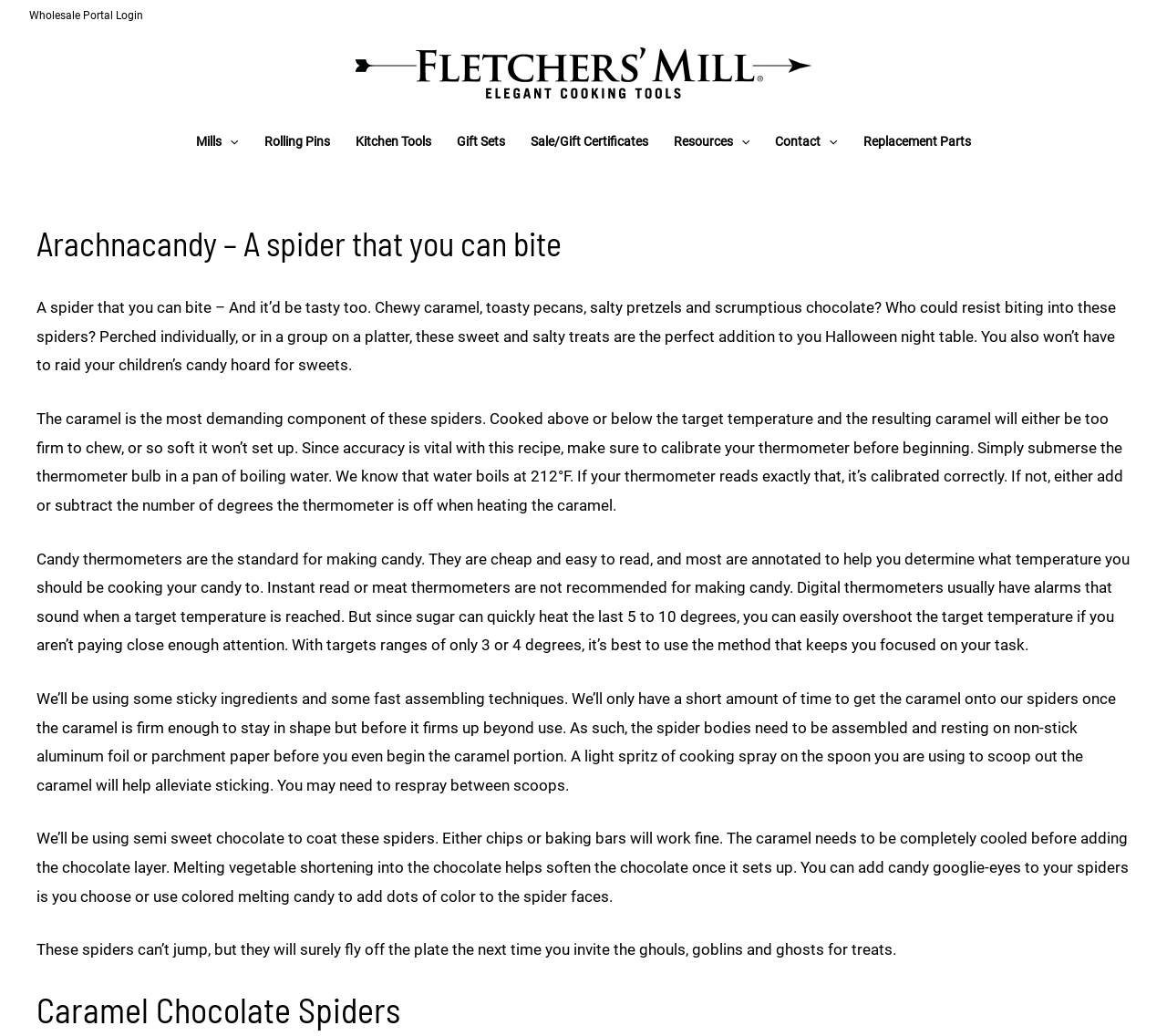Specify the bounding box coordinates of the region I need to click to perform the following instruction: "Explore Rolling Pins". The coordinates must be four float numbers in the range of 0 to 1, i.e., [left, top, right, bottom].

[0.215, 0.11, 0.294, 0.163]